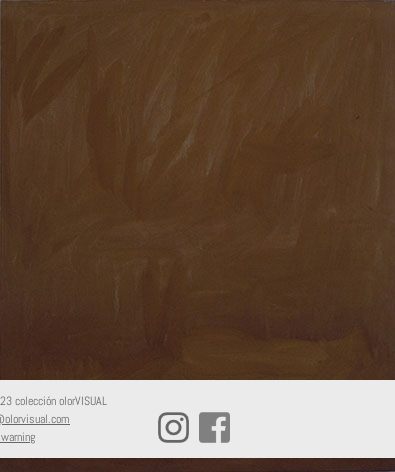Convey a rich and detailed description of the image.

This image showcases an abstract painting by Emanuel Seitz, created in 2009. The artwork features a warm, earthy palette dominated by shades of brown, conveying a sense of depth and texture through its layered brushstrokes. This piece measures 120 x 100 cm and is crafted using acrylic on linen, highlighting the artist's adeptness with materials and form. The image is displayed as part of the colección olorVISUAL, which invites viewers to engage with contemporary artistic expressions. Beneath the painting, social media icons suggest opportunities for sharing and connecting with the artistic community.